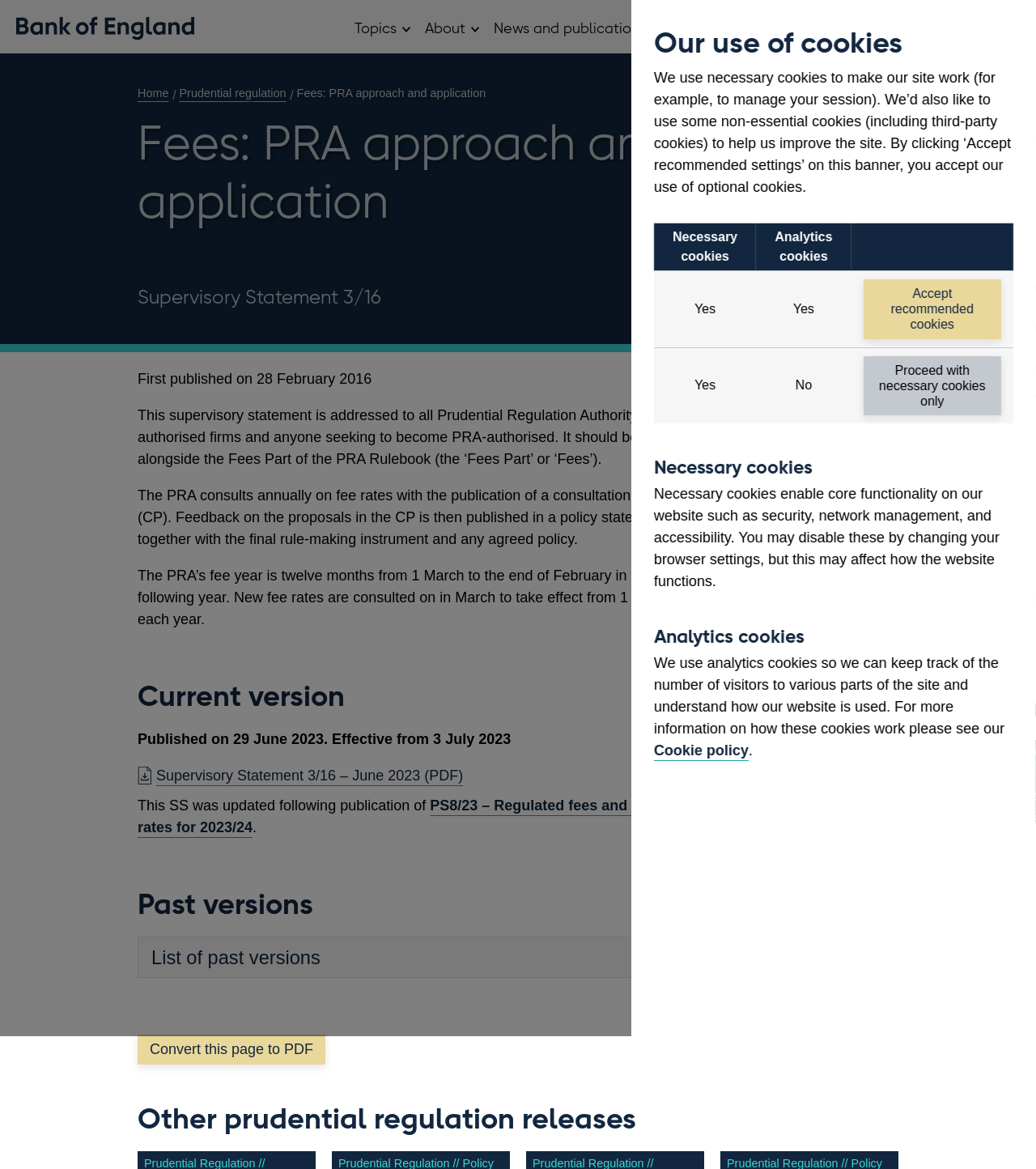Pinpoint the bounding box coordinates of the area that must be clicked to complete this instruction: "Open List of past versions".

[0.134, 0.802, 0.679, 0.836]